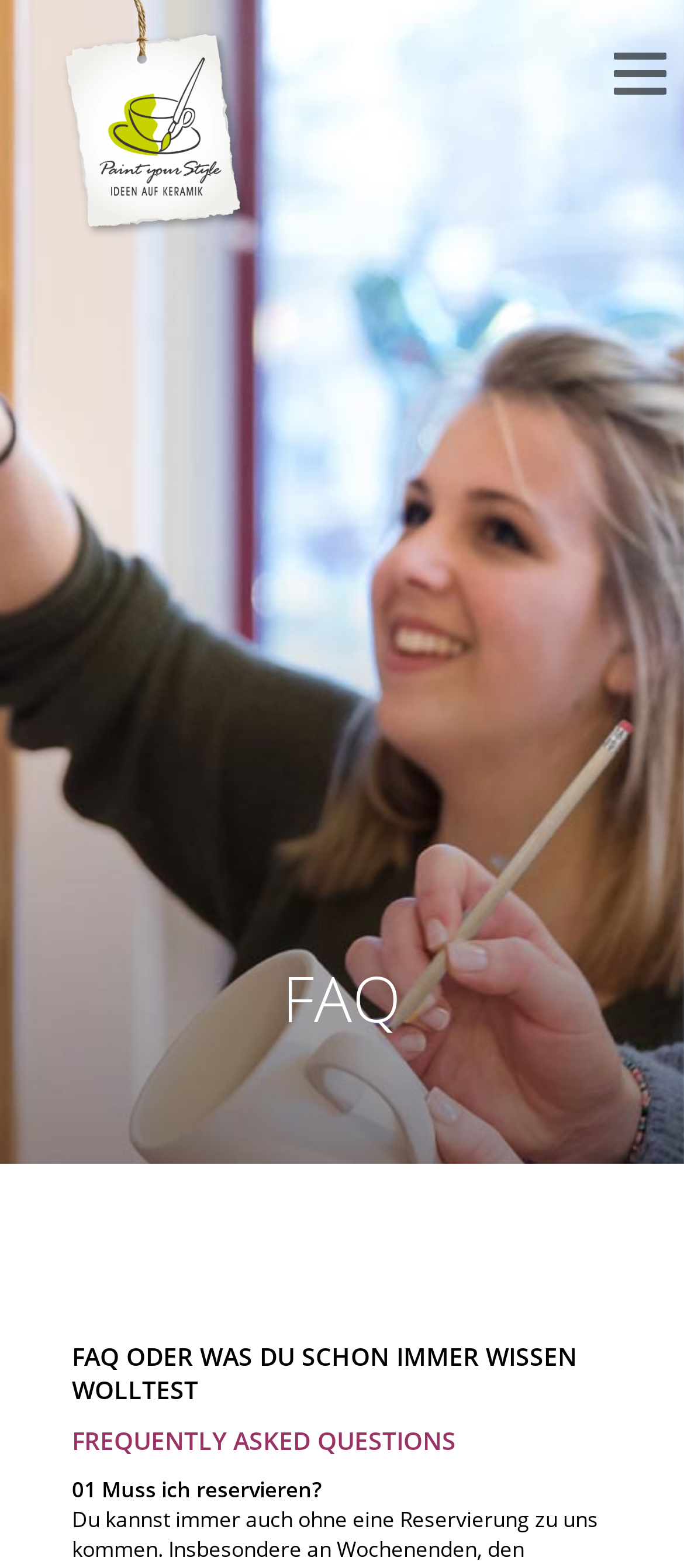Give a one-word or one-phrase response to the question: 
Is there an image on the webpage?

Yes